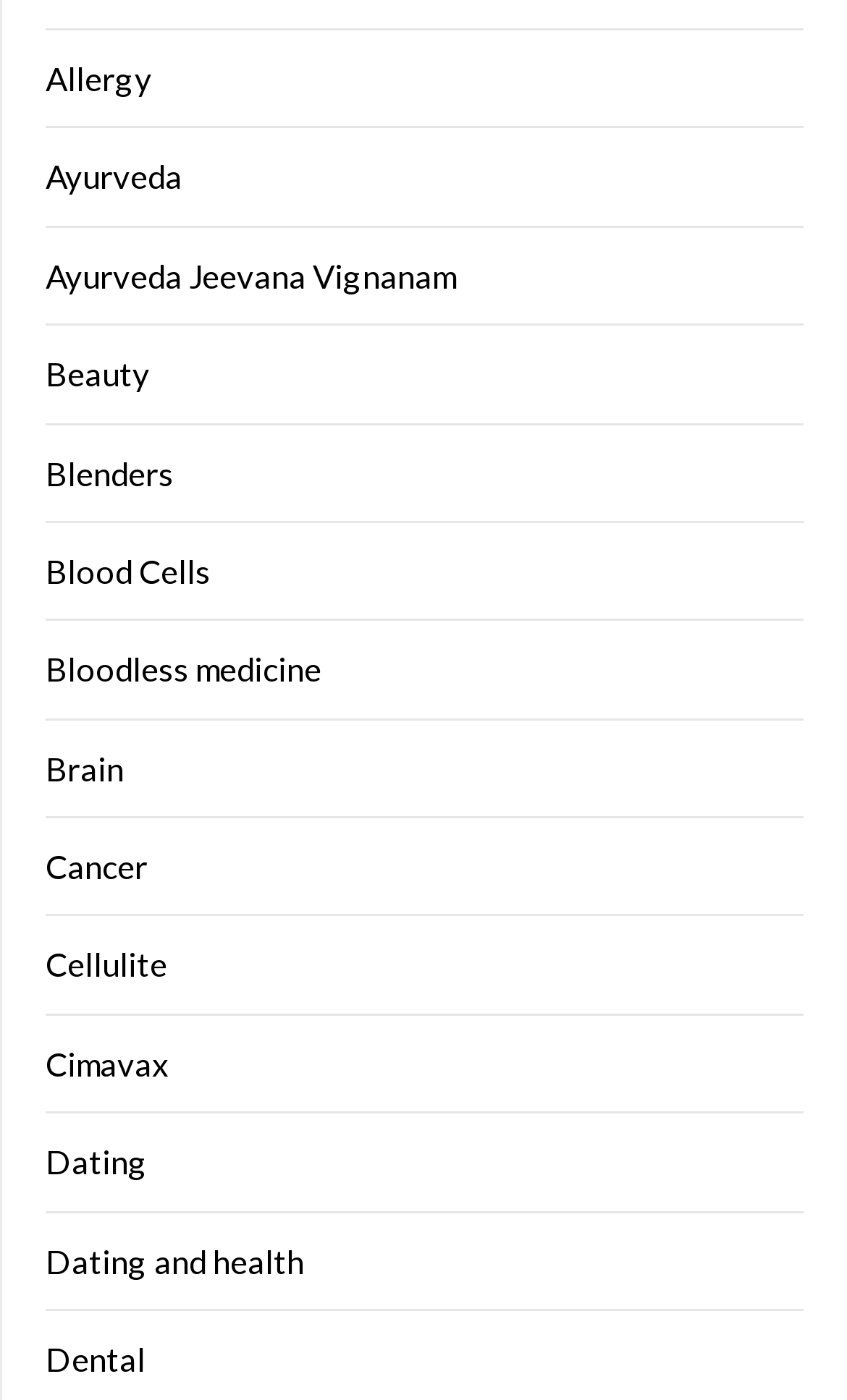How many links are related to health?
Provide a concise answer using a single word or phrase based on the image.

At least 7